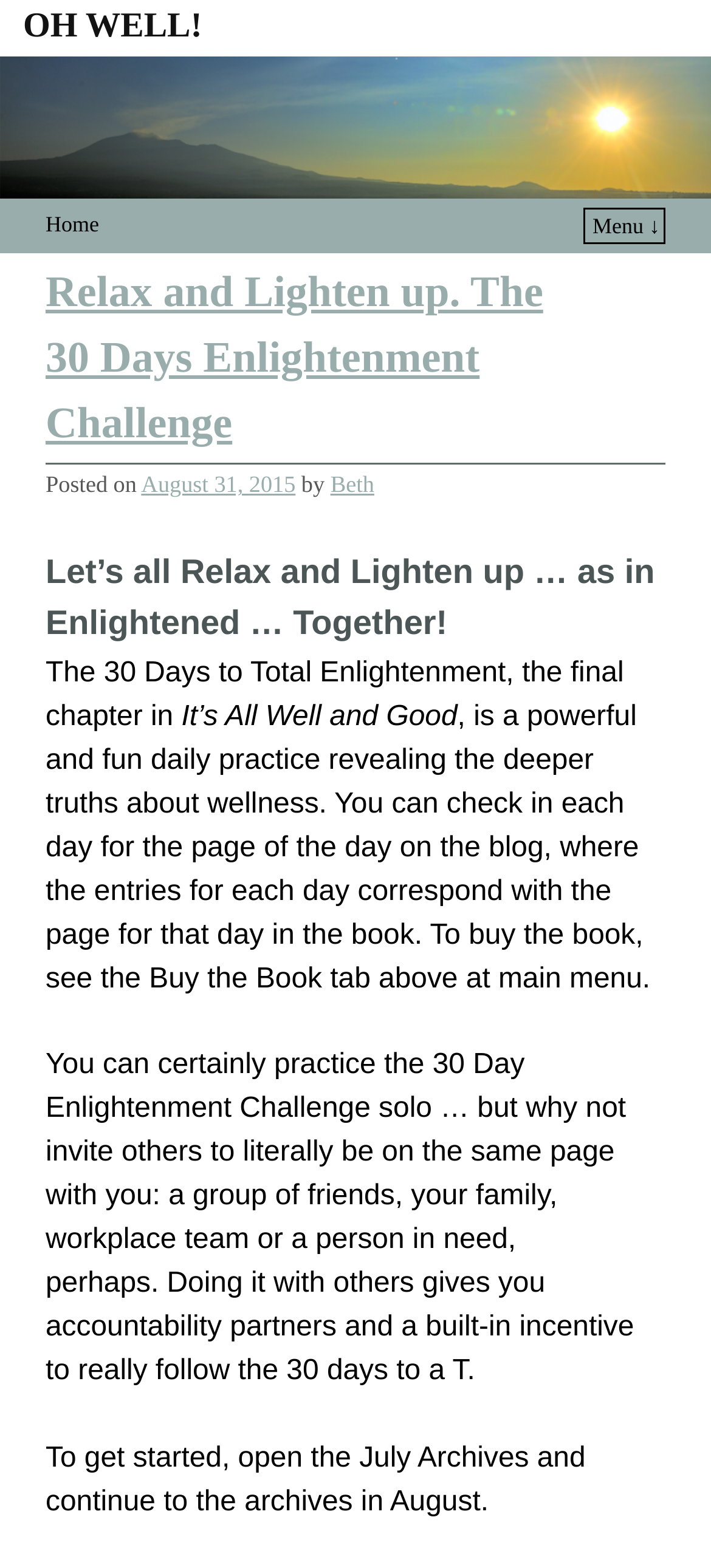Locate the bounding box coordinates for the element described below: "Beth". The coordinates must be four float values between 0 and 1, formatted as [left, top, right, bottom].

[0.465, 0.301, 0.526, 0.317]